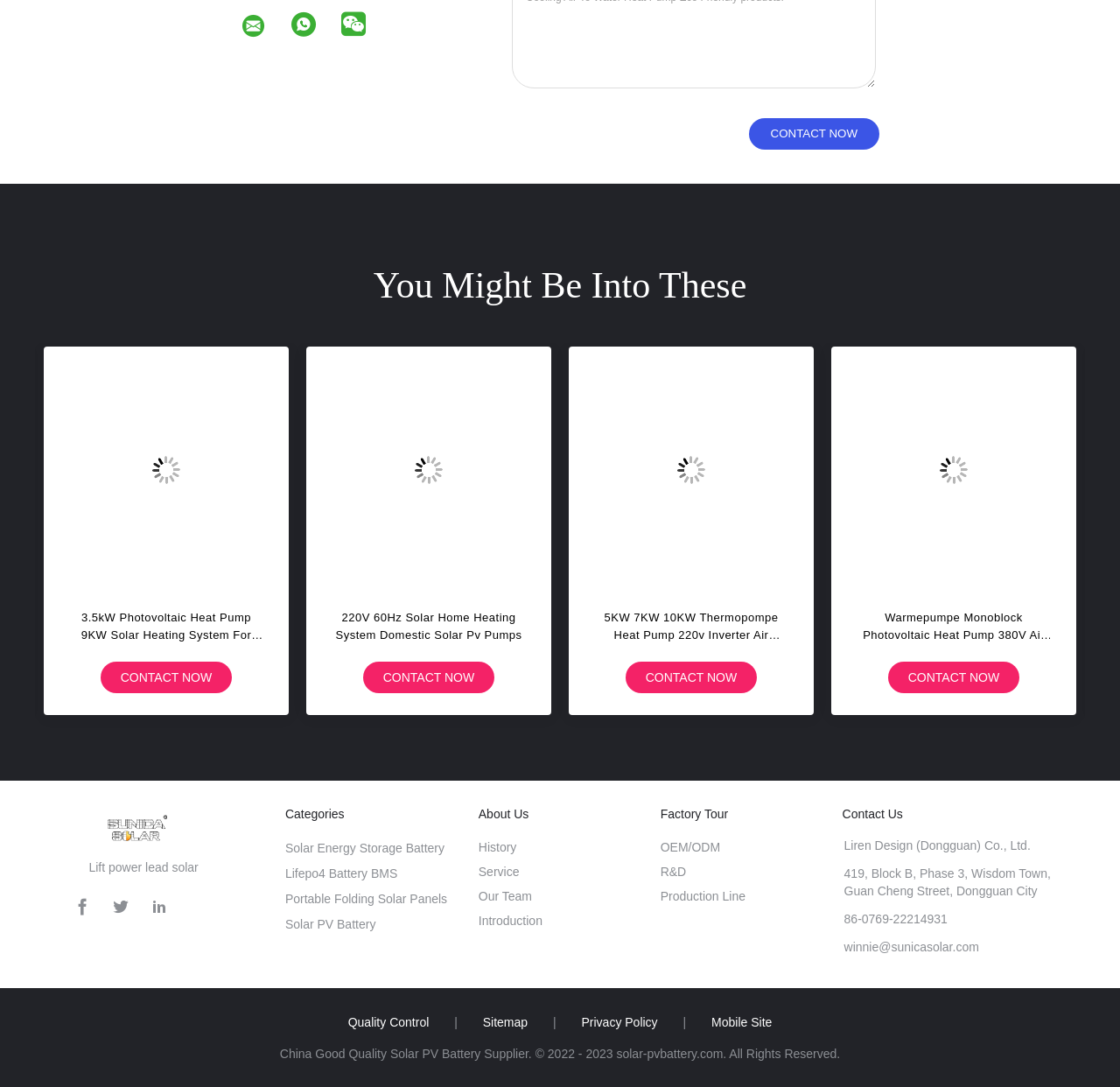What is the category of the product 'Portable Folding Solar Panels'?
Using the image, give a concise answer in the form of a single word or short phrase.

Solar PV Battery